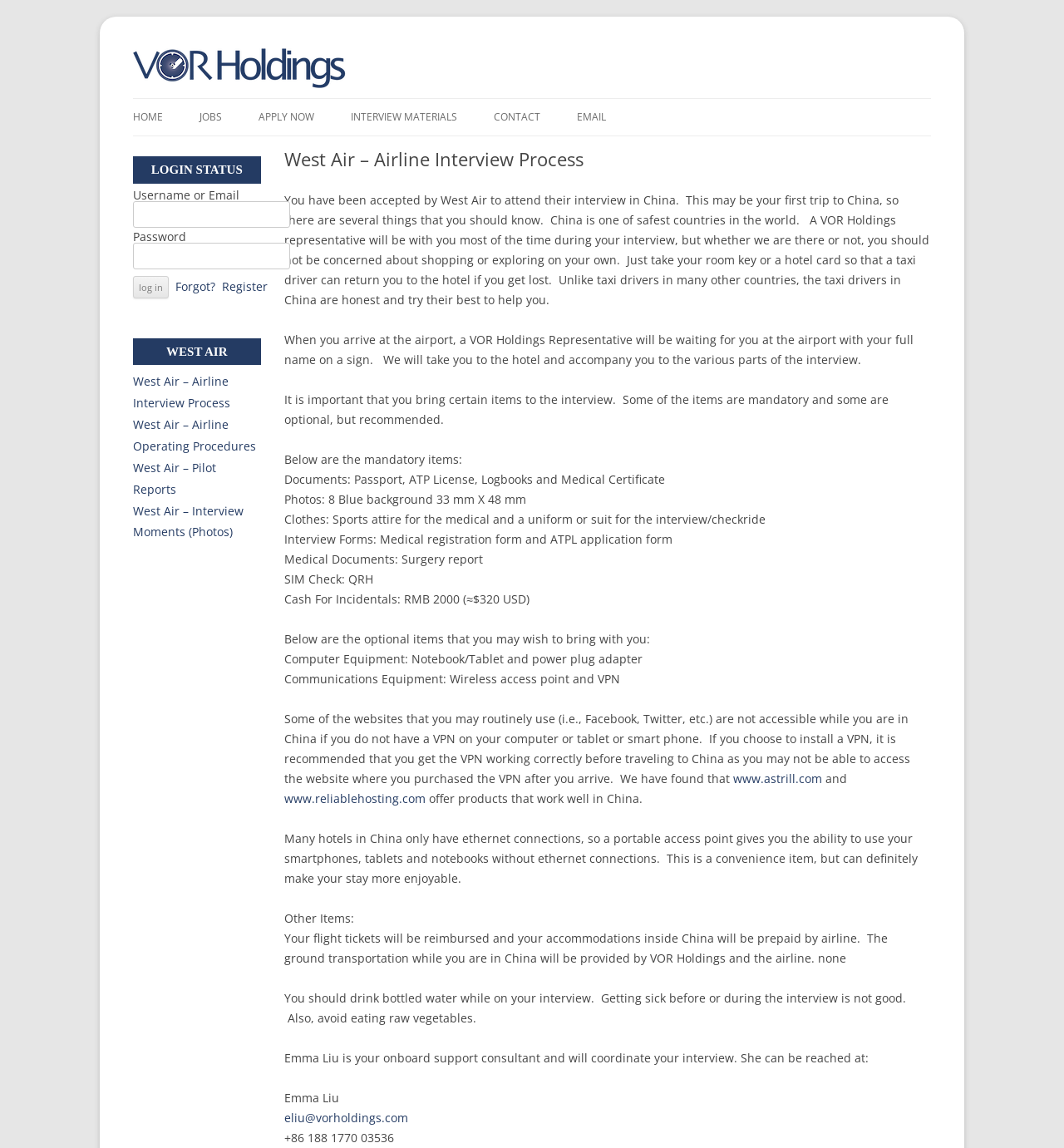Summarize the webpage in an elaborate manner.

The webpage is about the airline interview process for West Air, specifically for candidates who have been accepted to attend an interview in China. At the top of the page, there is a heading that reads "VOR Holdings" and a link to the same. Below this, there is a heading that reads "Pilot and Mechanic Jobs in Asia". 

The main content of the page is divided into sections, with headings and paragraphs of text. The first section informs the candidate that they will be accompanied by a VOR Holdings representative during their interview and provides tips for navigating China, such as taking a hotel card or room key to ensure safe return to the hotel. 

The next section lists the mandatory and optional items to bring to the interview, including documents, photos, clothes, and medical documents. There is also a section that provides information about what to expect during the interview process, including transportation and accommodations.

On the right side of the page, there is a column with links to various resources, including "HOME", "JOBS", "APPLY NOW", "INTERVIEW MATERIALS", "CONTACT", and "EMAIL". Below this, there is a section with a heading "LOGIN STATUS" that contains a login form with fields for username or email and password.

Further down the page, there are links to other West Air-related resources, including "West Air – Airline Operating Procedures", "West Air – Pilot Reports", and "West Air – Interview Moments (Photos)".